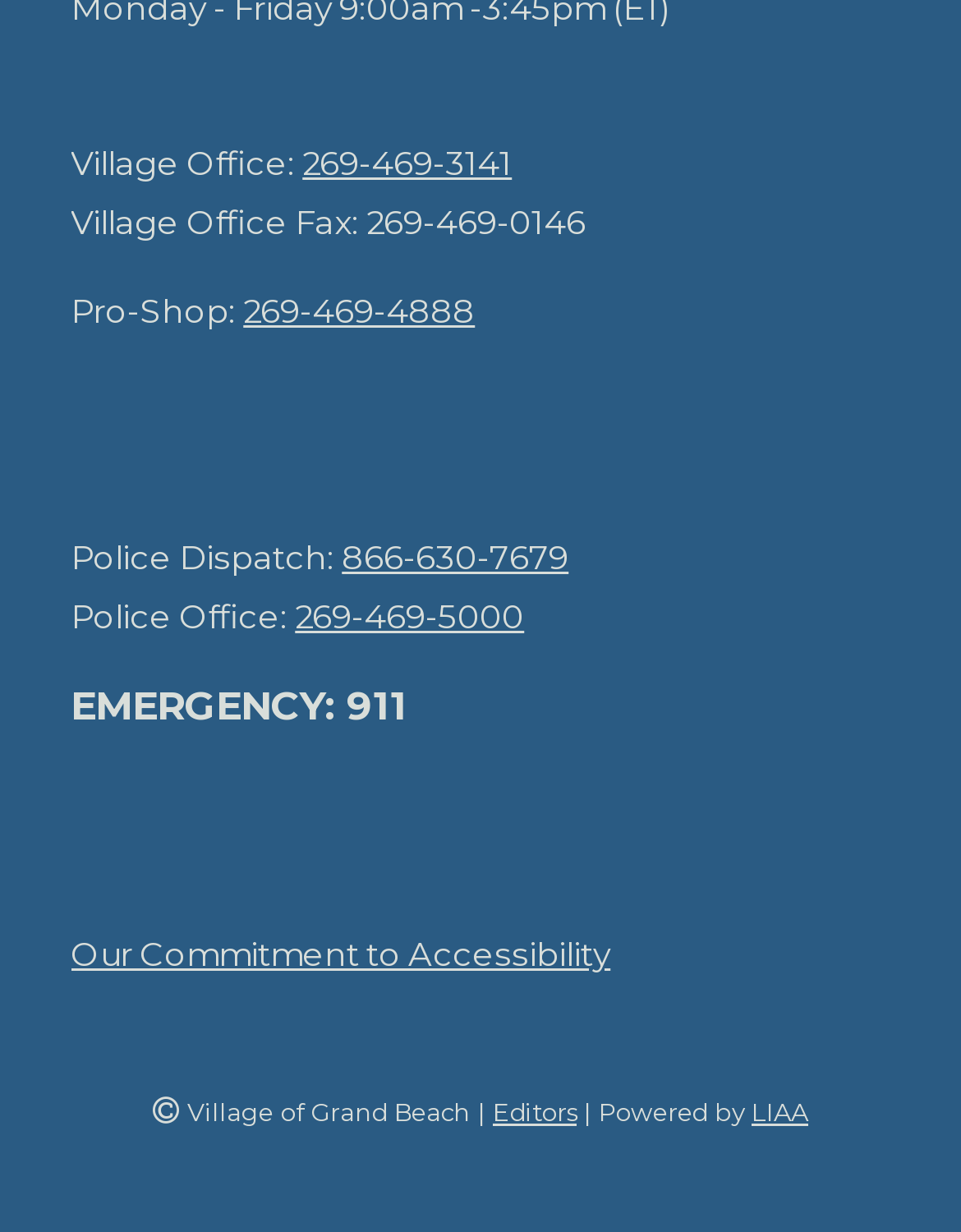What is the phone number of the Village Office?
Answer the question with a single word or phrase by looking at the picture.

269-469-3141